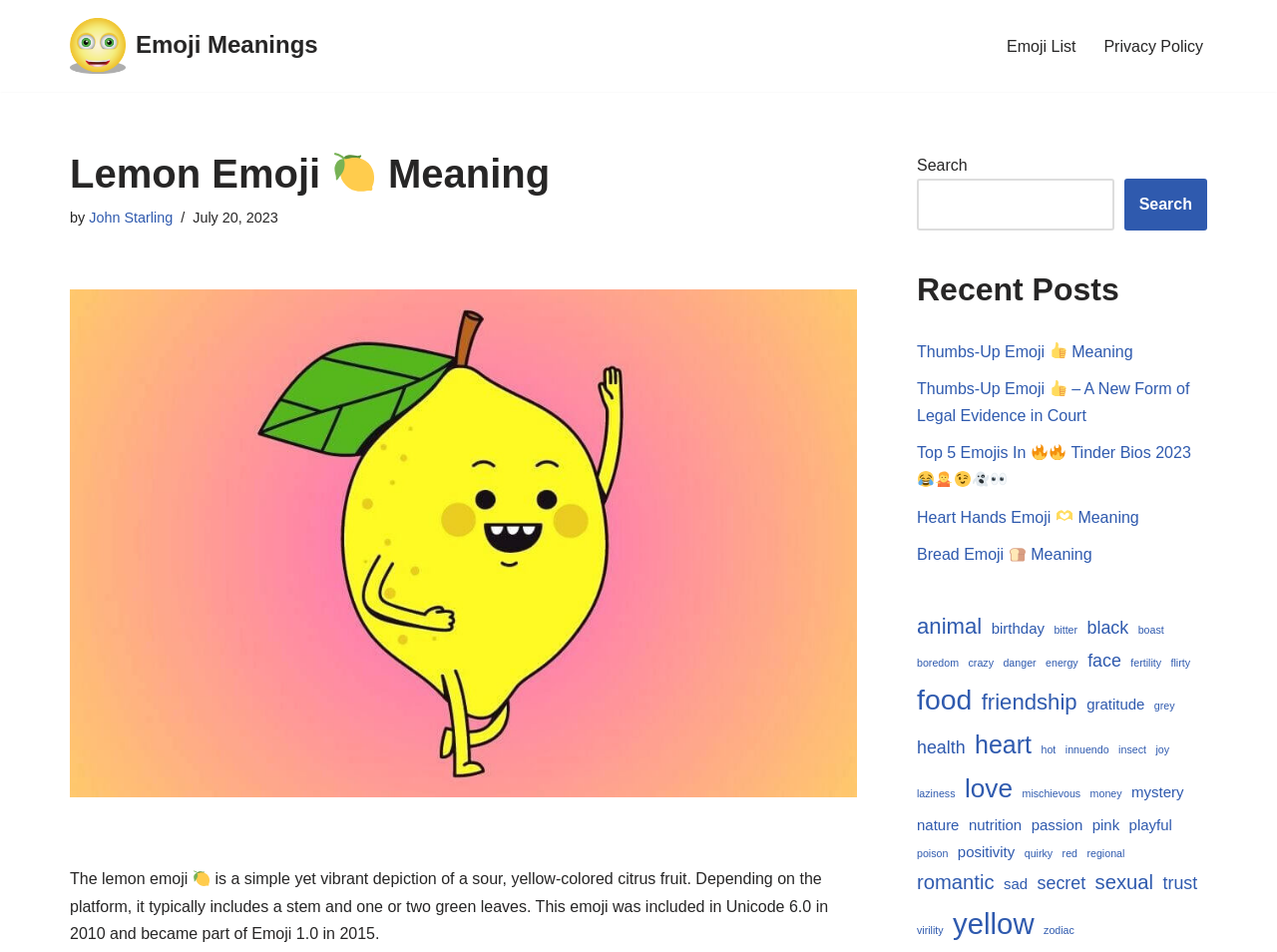Please provide a comprehensive response to the question based on the details in the image: What categories of emojis are available on the website?

The website has a list of categories of emojis, including animal, birthday, bitter, black, boast, boredom, crazy, danger, energy, face, fertility, flirty, food, friendship, gratitude, grey, health, heart, hot, innuendo, insect, joy, laziness, love, mischievous, money, mystery, nature, nutrition, passion, pink, playful, poison, positivity, quirky, red, regional, romantic, sad, secret, sexual, and others.